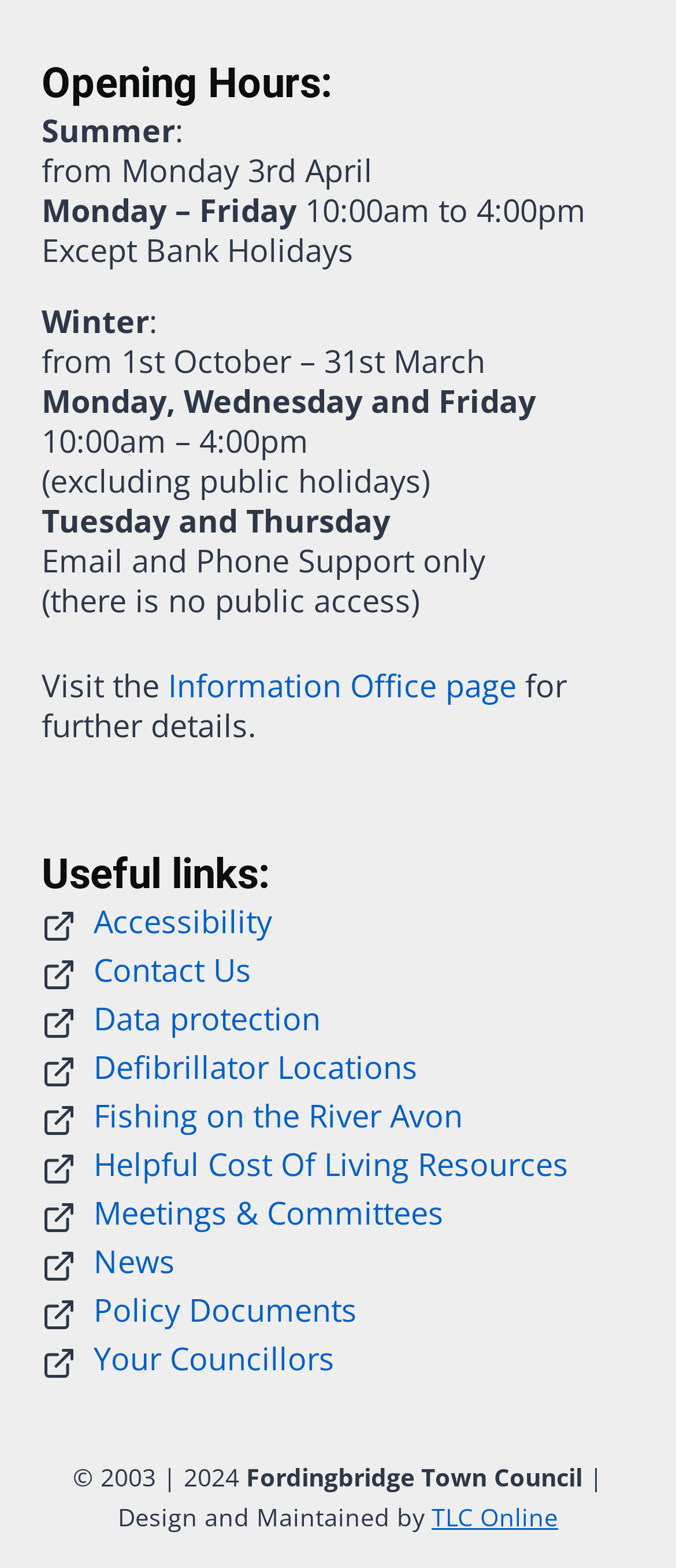Who maintains the webpage?
Please ensure your answer to the question is detailed and covers all necessary aspects.

The webpage's footer section provides information about the maintainer, which is TLC Online, and also mentions the copyright information from 2003 to 2024.